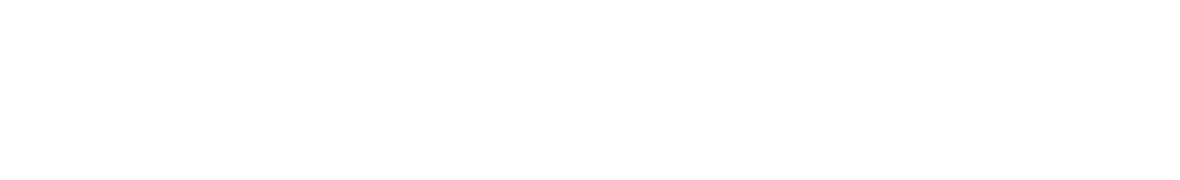Elaborate on the image by describing it in detail.

The image highlights Jayme Sokolow, author of educational resources like "Finding & Getting Federal Government Grants." This visually captivating graphic showcases an invitation to explore her ebook offerings, which are part of a series designed to be accessible, concise, and affordably priced between $1.99 and $4.99. The layout suggests a friendly and approachable tone, encouraging readers to engage further by commenting or sharing their thoughts, enhancing the community aspect of the content.